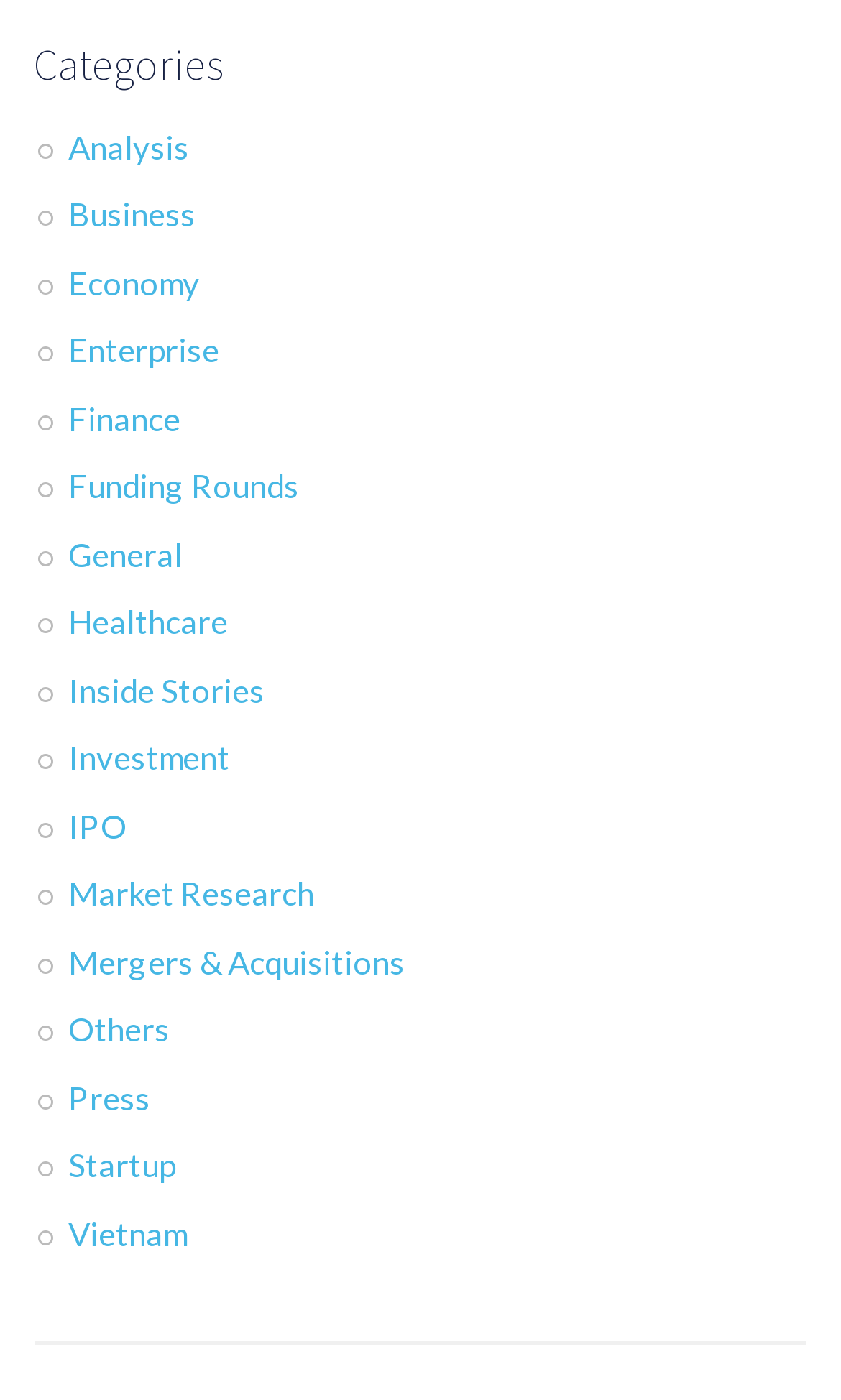Pinpoint the bounding box coordinates of the clickable area needed to execute the instruction: "Discover Vietnam-related news". The coordinates should be specified as four float numbers between 0 and 1, i.e., [left, top, right, bottom].

[0.081, 0.866, 0.222, 0.894]